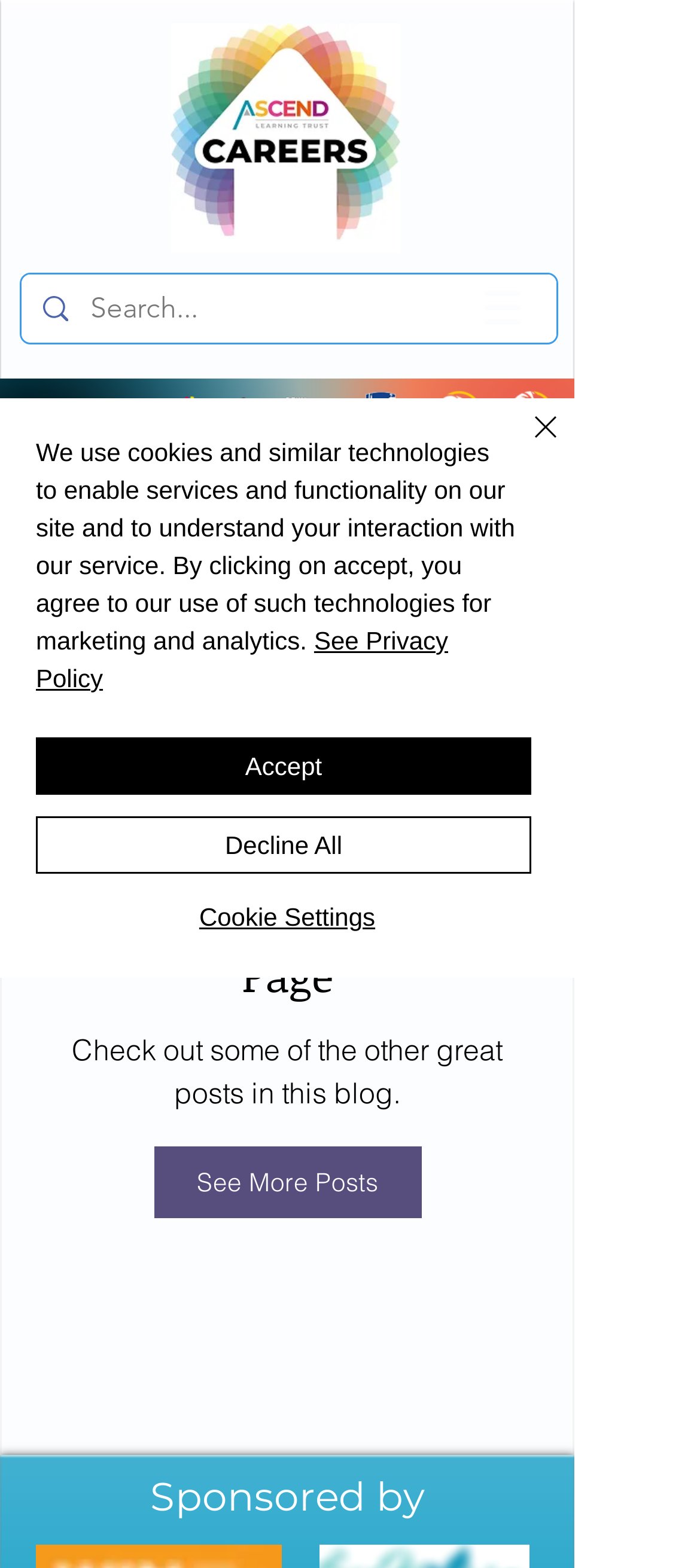Please provide a brief answer to the question using only one word or phrase: 
How many links are in the main content area?

3